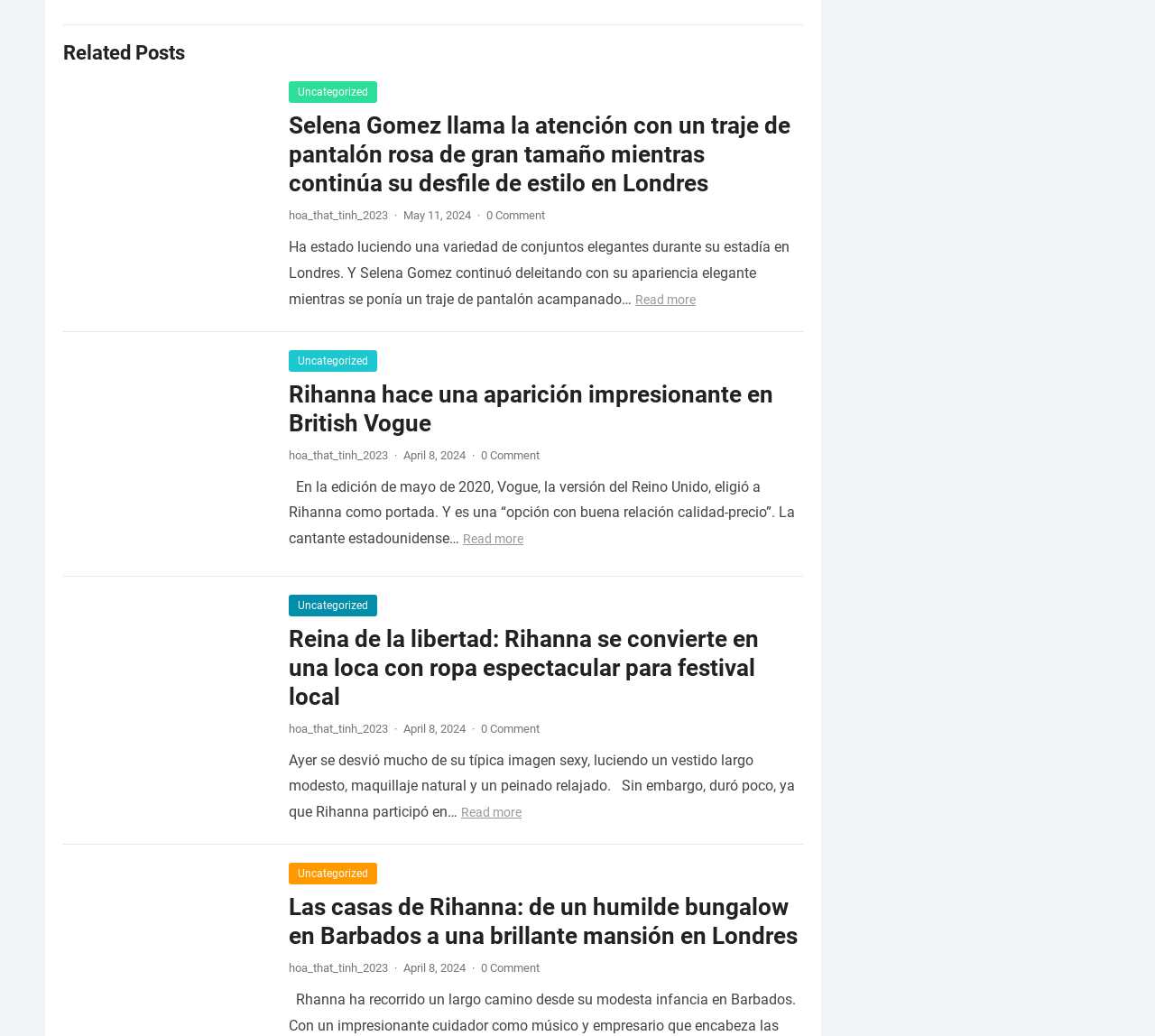How many comments does the third post have?
Provide a one-word or short-phrase answer based on the image.

0 Comment